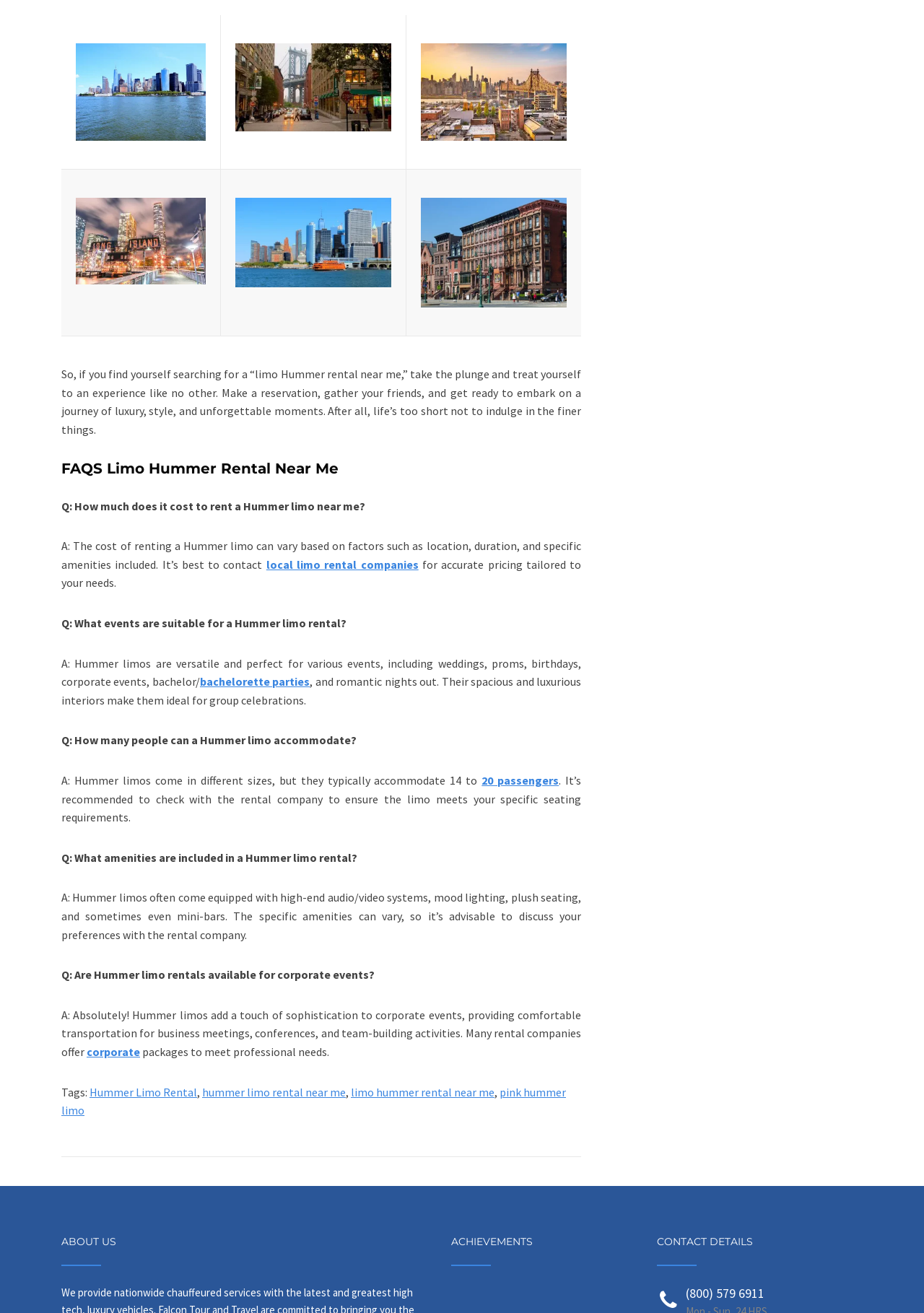Can you find the bounding box coordinates for the element to click on to achieve the instruction: "Call (800) 579 6911 for contact details"?

[0.742, 0.978, 0.827, 0.991]